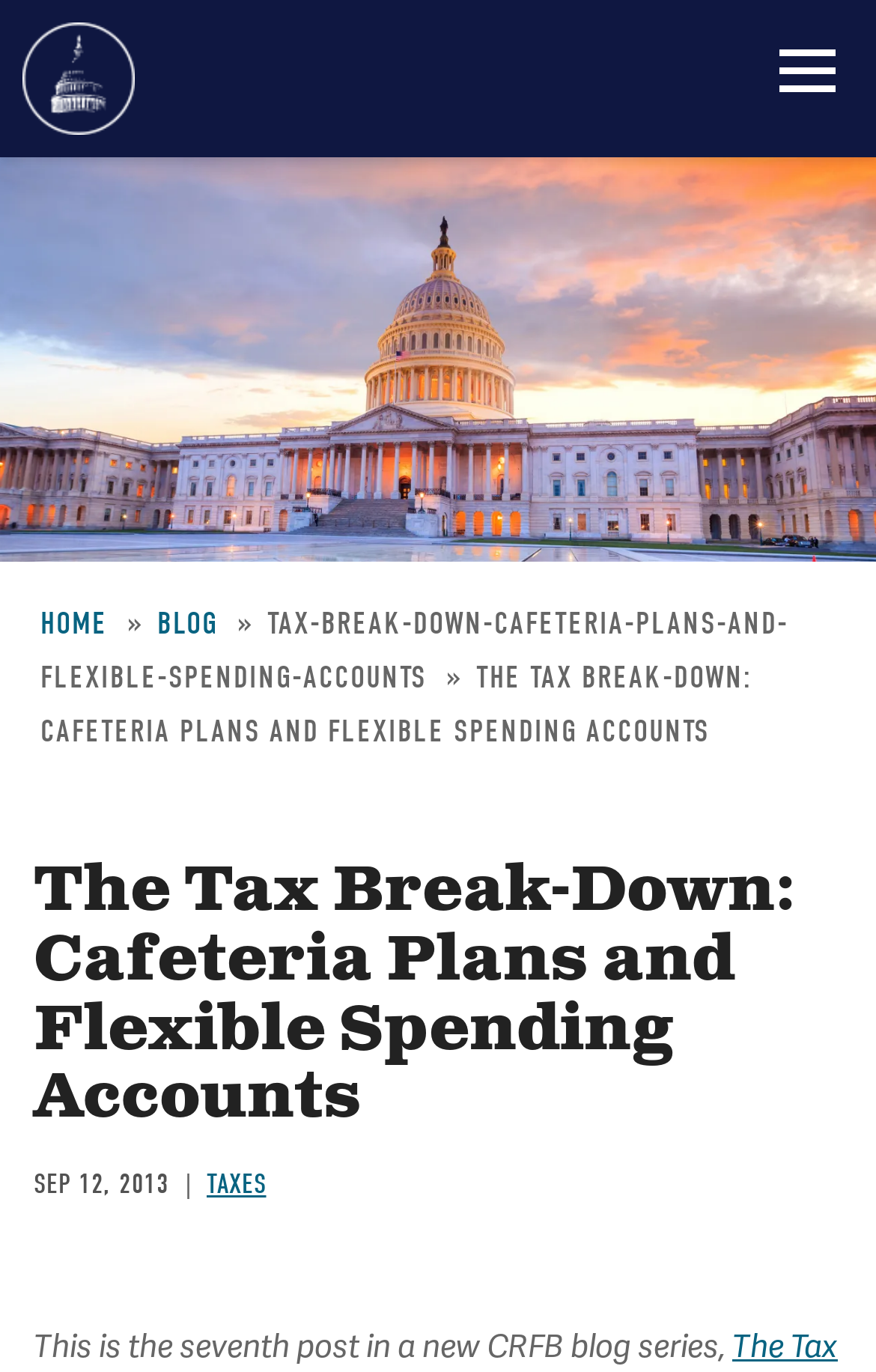What is the name of the blog series?
Refer to the image and respond with a one-word or short-phrase answer.

The Tax Break-Down